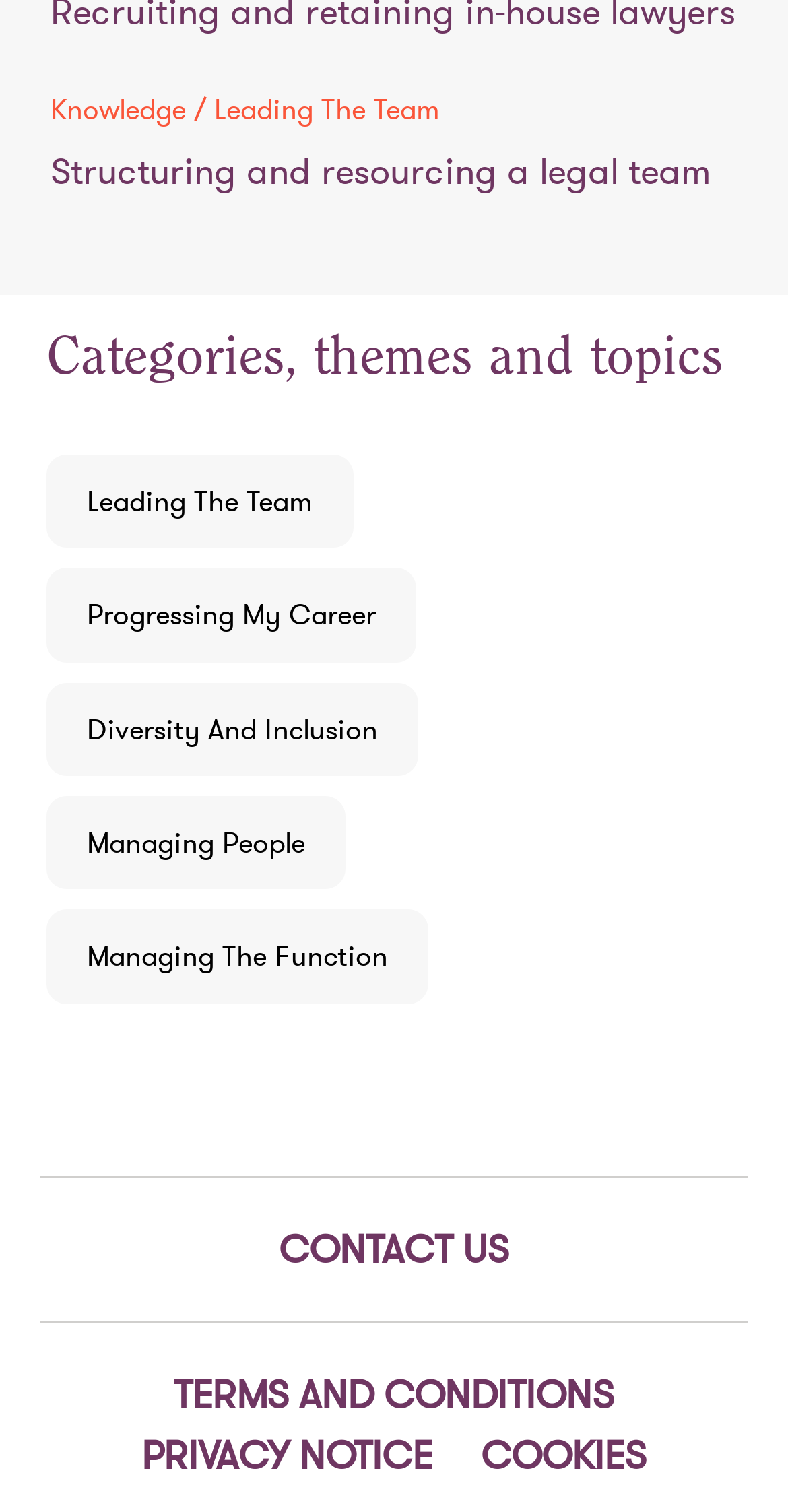Predict the bounding box coordinates of the UI element that matches this description: "Terms and Conditions". The coordinates should be in the format [left, top, right, bottom] with each value between 0 and 1.

[0.195, 0.901, 0.805, 0.943]